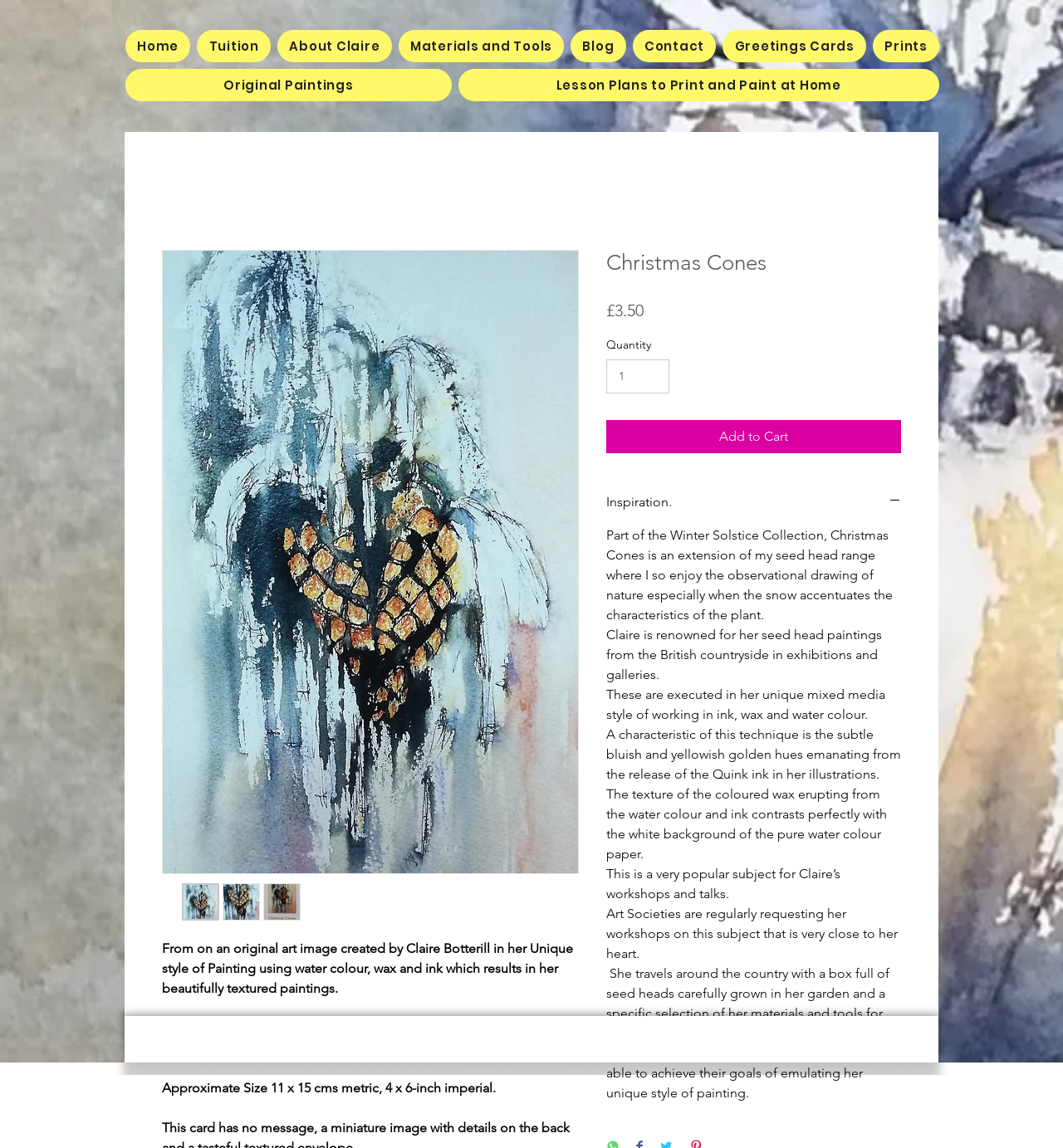What materials are used in the painting?
Answer the question with a detailed and thorough explanation.

I found the answer by looking at the text description which mentions 'her Unique style of Painting using water colour, wax and ink which results in her beautifully textured paintings.' This suggests that the painting uses water colour, wax and ink as materials.